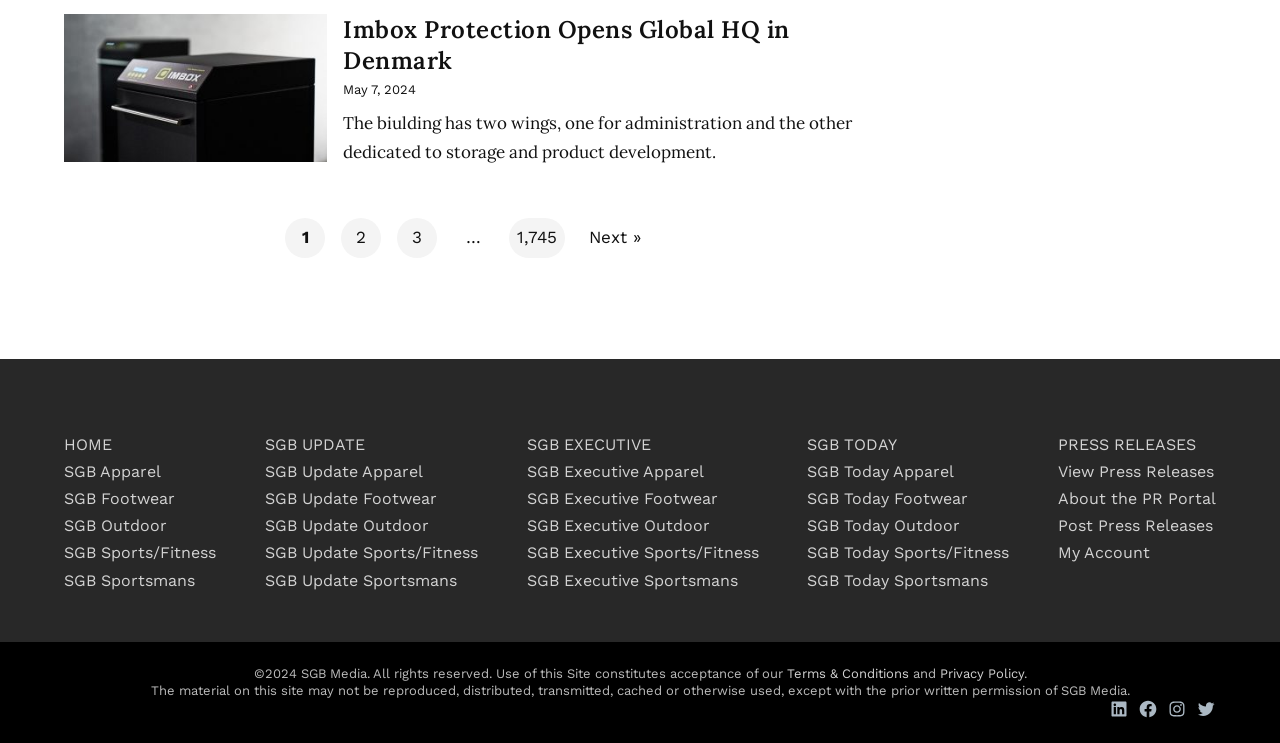Please identify the bounding box coordinates of the clickable region that I should interact with to perform the following instruction: "View the 'SGB Update Apparel' page". The coordinates should be expressed as four float numbers between 0 and 1, i.e., [left, top, right, bottom].

[0.207, 0.621, 0.33, 0.647]